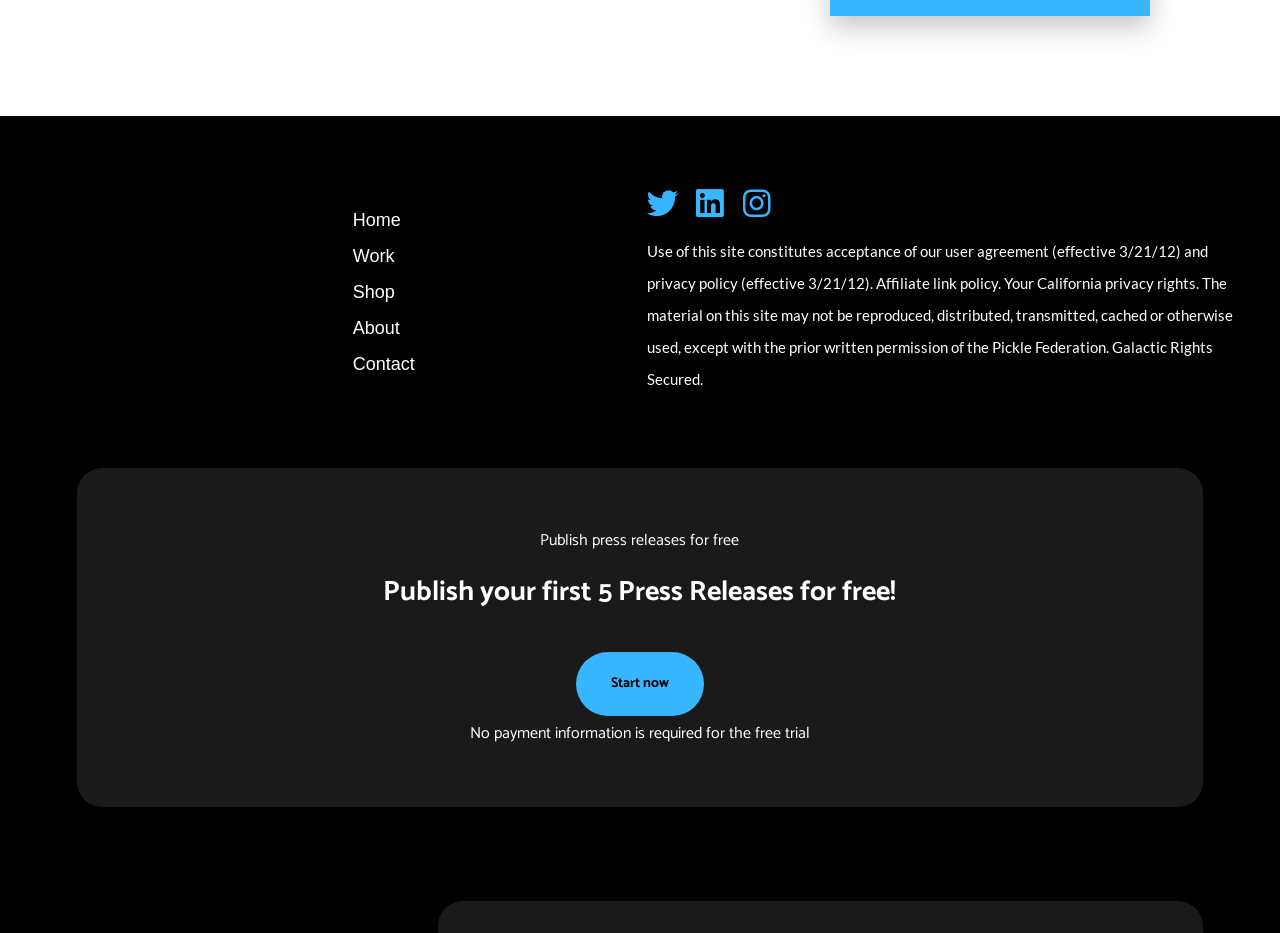Given the description: "Start now", determine the bounding box coordinates of the UI element. The coordinates should be formatted as four float numbers between 0 and 1, [left, top, right, bottom].

[0.45, 0.699, 0.55, 0.768]